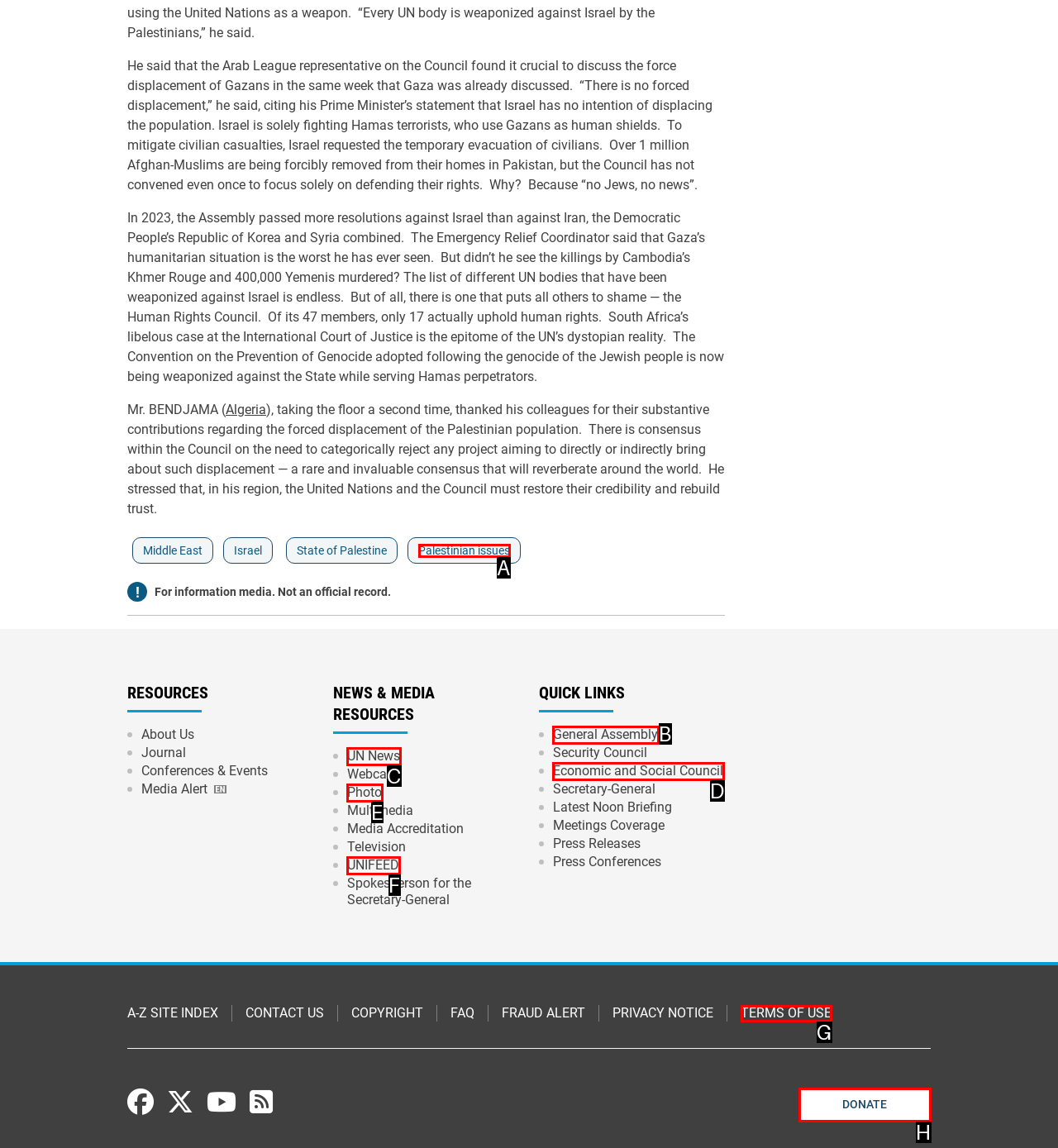Select the letter associated with the UI element you need to click to perform the following action: Click on the 'DONATE' button
Reply with the correct letter from the options provided.

H